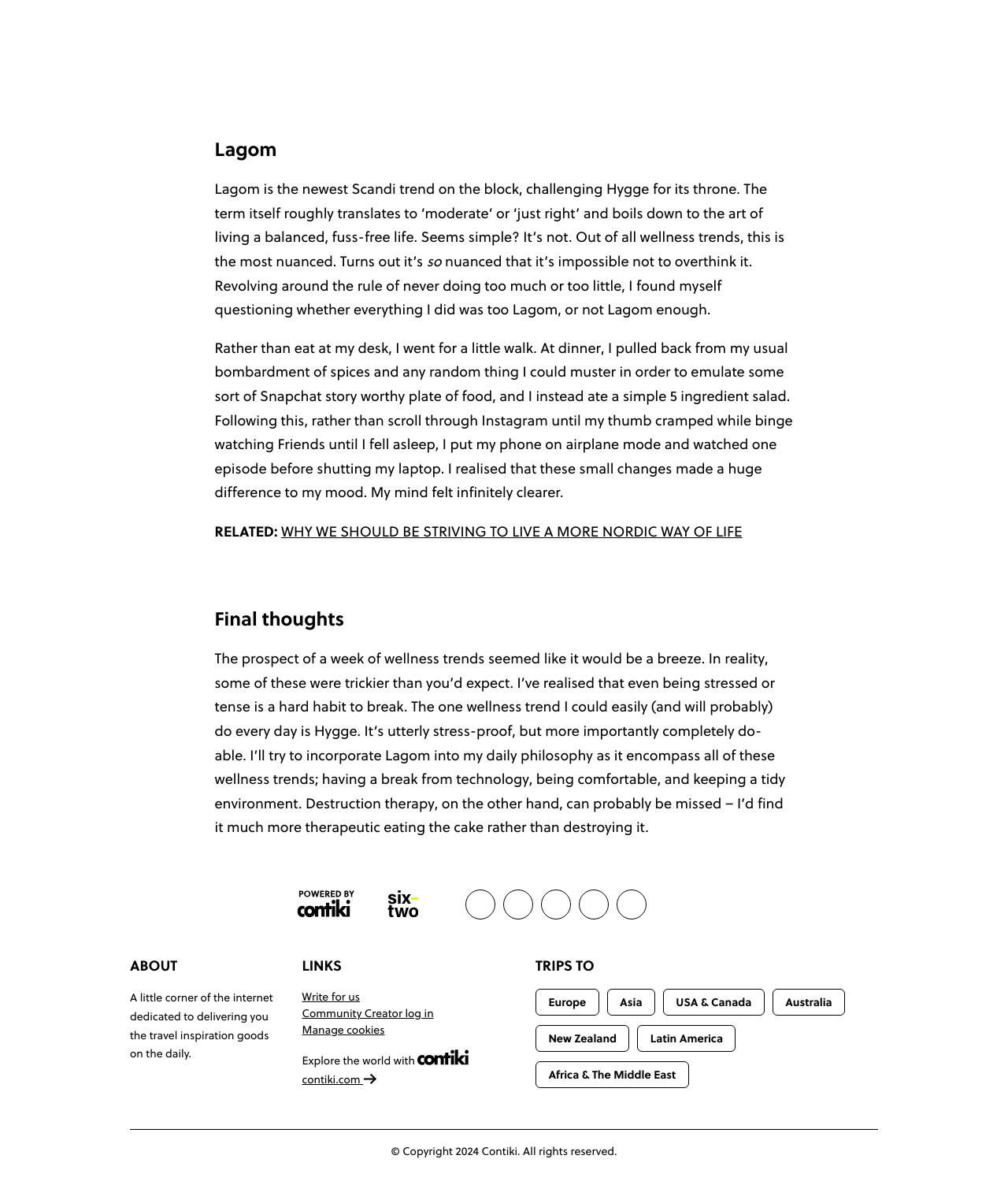Please specify the bounding box coordinates of the clickable region to carry out the following instruction: "Read about the author's final thoughts on wellness trends". The coordinates should be four float numbers between 0 and 1, in the format [left, top, right, bottom].

[0.213, 0.505, 0.787, 0.529]